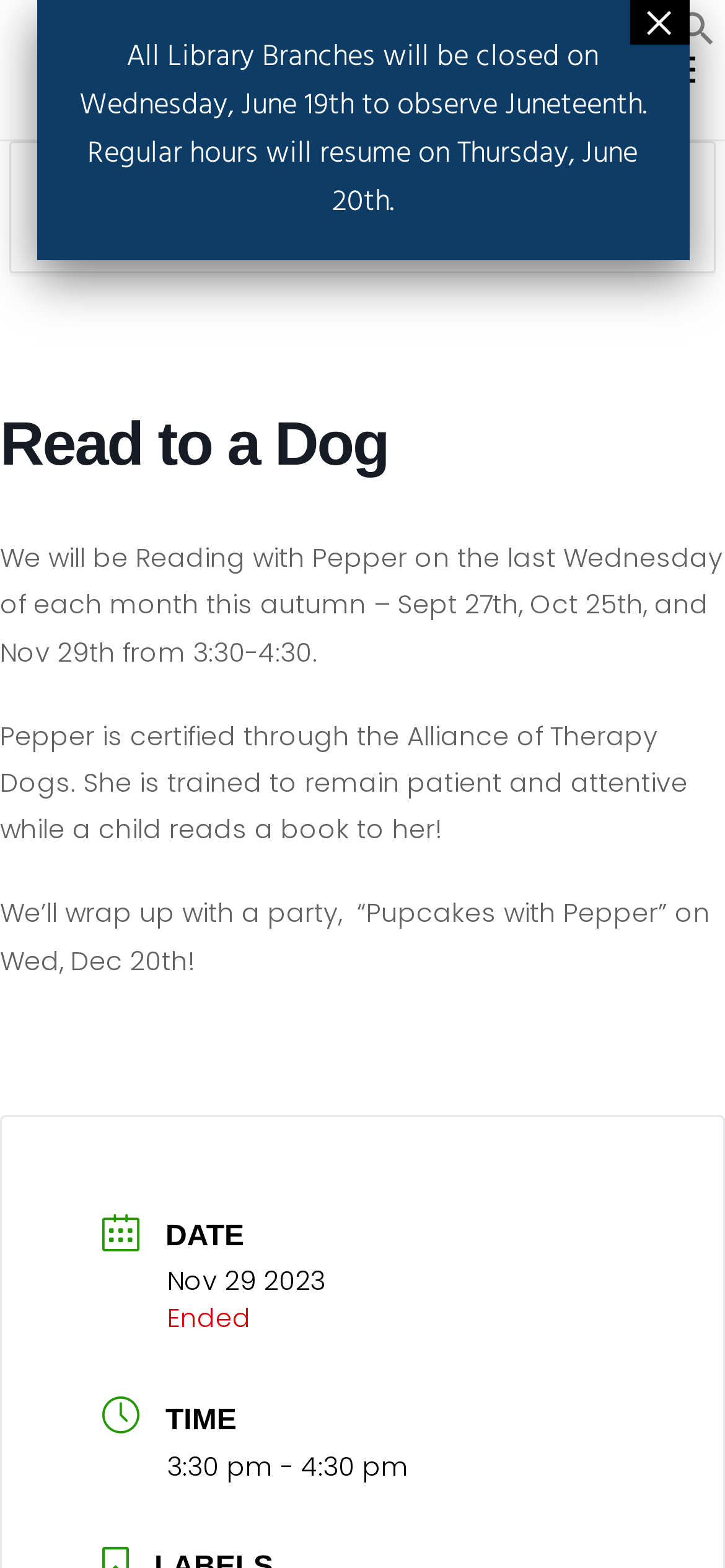Write a detailed summary of the webpage, including text, images, and layout.

The webpage is about the "Read to a Dog" event at the East Bonner County Library District. At the top, there is a search link with a search icon next to it, and a link to the library district's homepage. Below that, there is a heading that reads "Read to a Dog" and a paragraph of text that explains the event, which takes place on the last Wednesday of each month from 3:30-4:30 pm. The text also mentions that Pepper, a certified therapy dog, will be present.

Further down, there are three blocks of text that provide more details about the event. The first block mentions that the event will wrap up with a party called "Pupcakes with Pepper" on December 20th. The second block is a list of dates, with the most prominent one being November 29th, 2023. The third block lists the time of the event as 3:30 pm - 4:30 pm.

On the right side of the page, there is a notification that all library branches will be closed on June 19th to observe Juneteenth, and regular hours will resume on June 20th. There is also a "Close" button at the top right corner of the page.